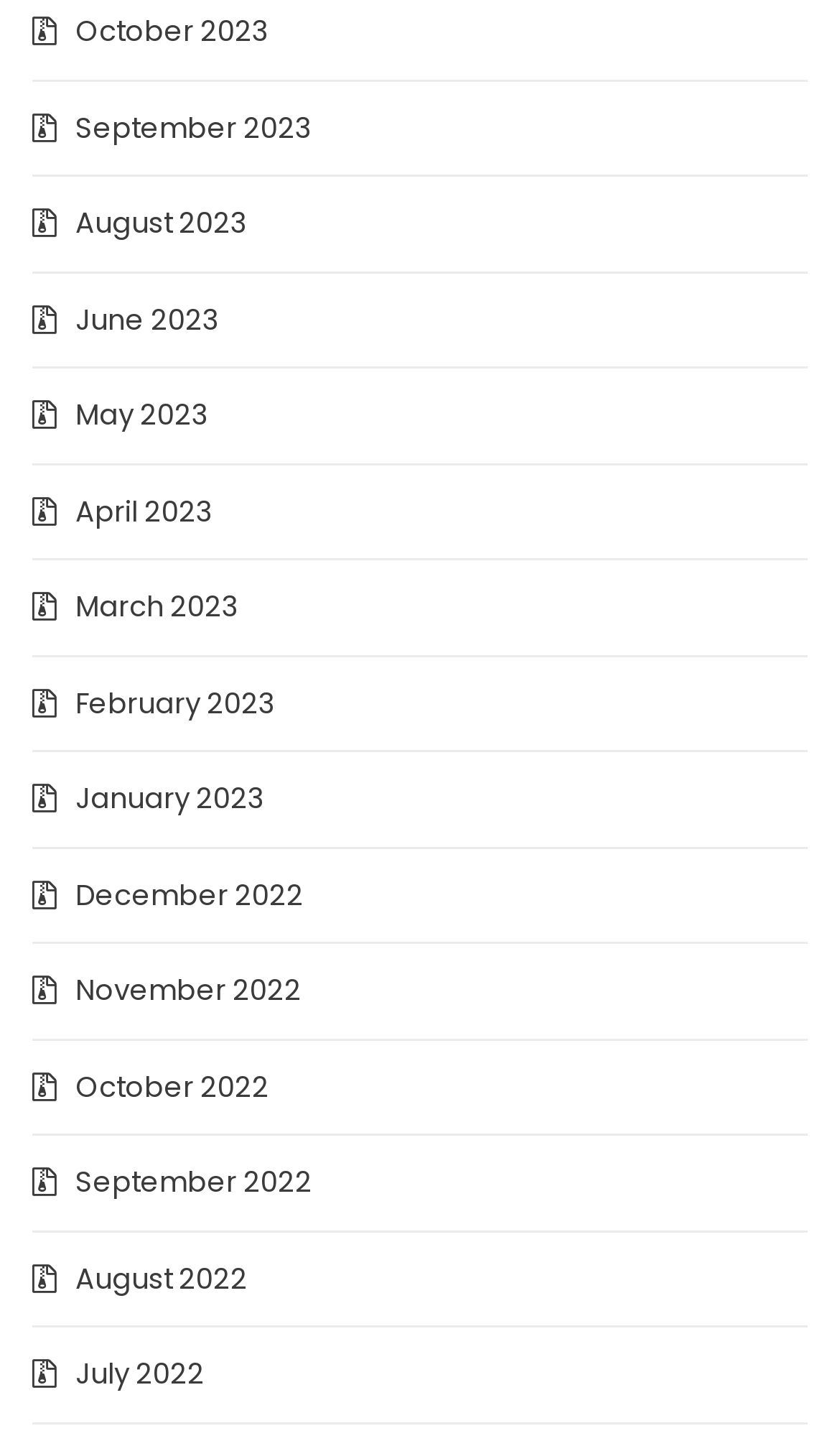Identify the bounding box coordinates of the clickable region to carry out the given instruction: "Go to September 2022".

[0.09, 0.806, 0.372, 0.835]